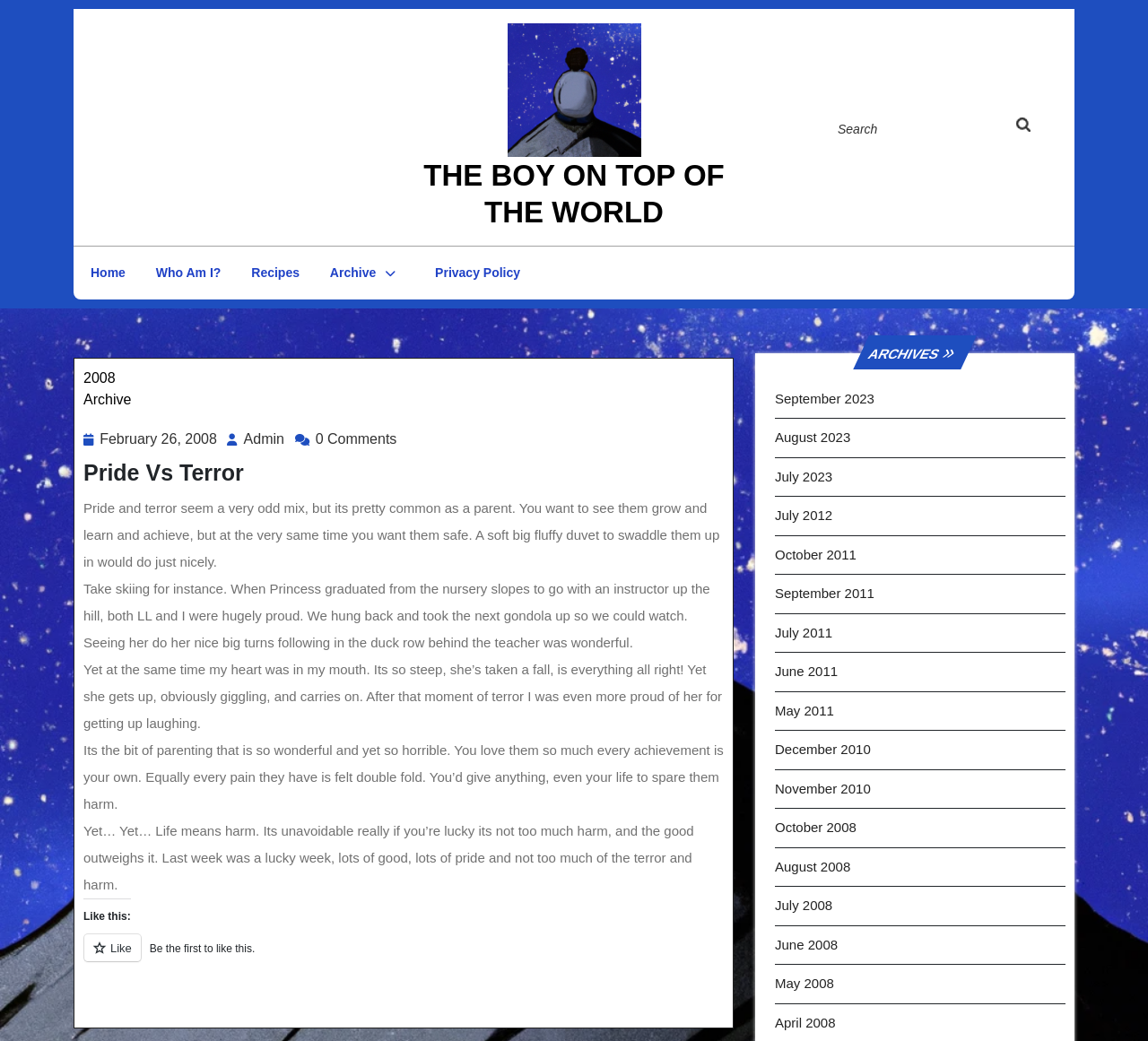Identify the bounding box coordinates of the section that should be clicked to achieve the task described: "View archives from 2008".

[0.073, 0.355, 0.1, 0.37]